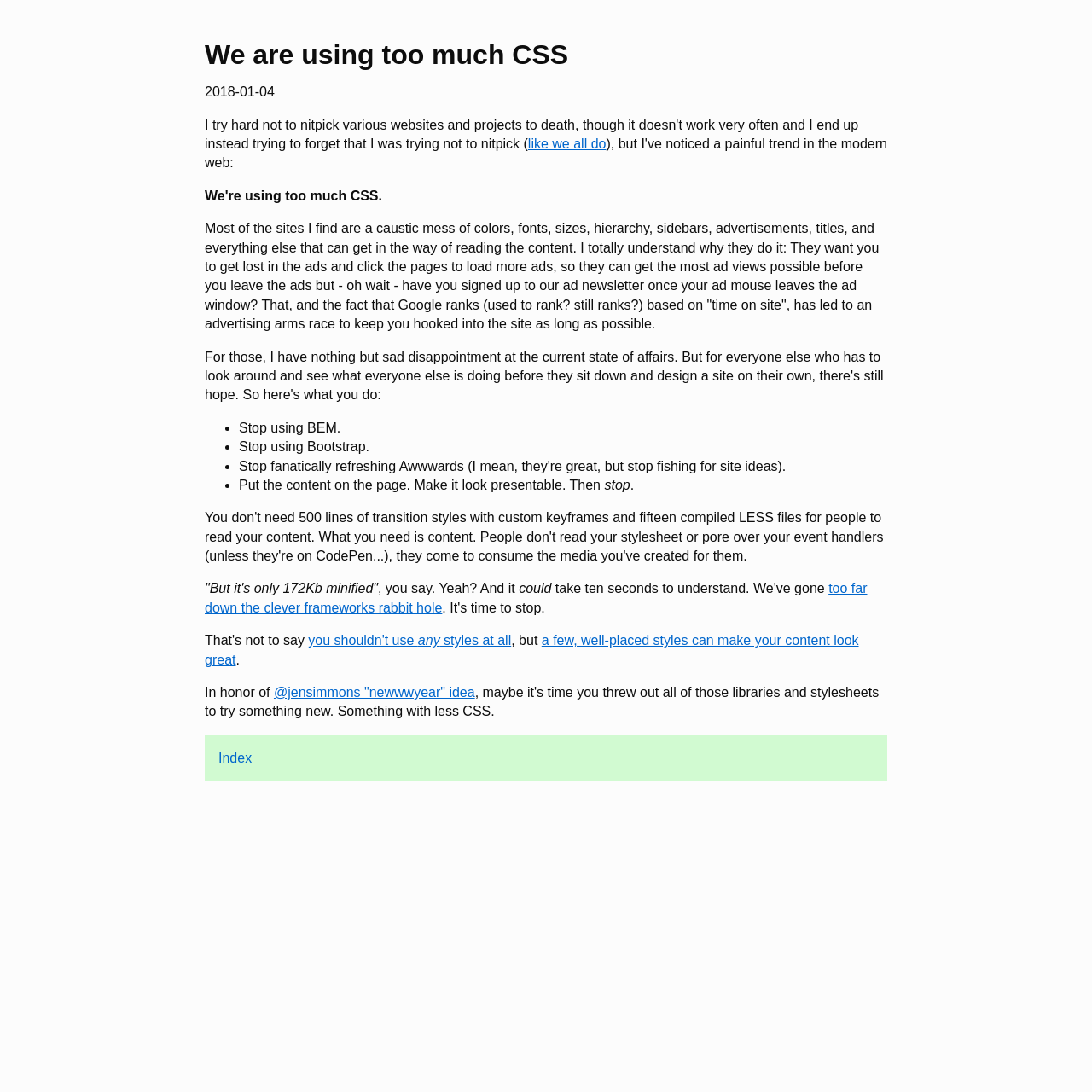Determine the bounding box for the UI element that matches this description: "@jensimmons "newwwyear" idea".

[0.251, 0.627, 0.435, 0.641]